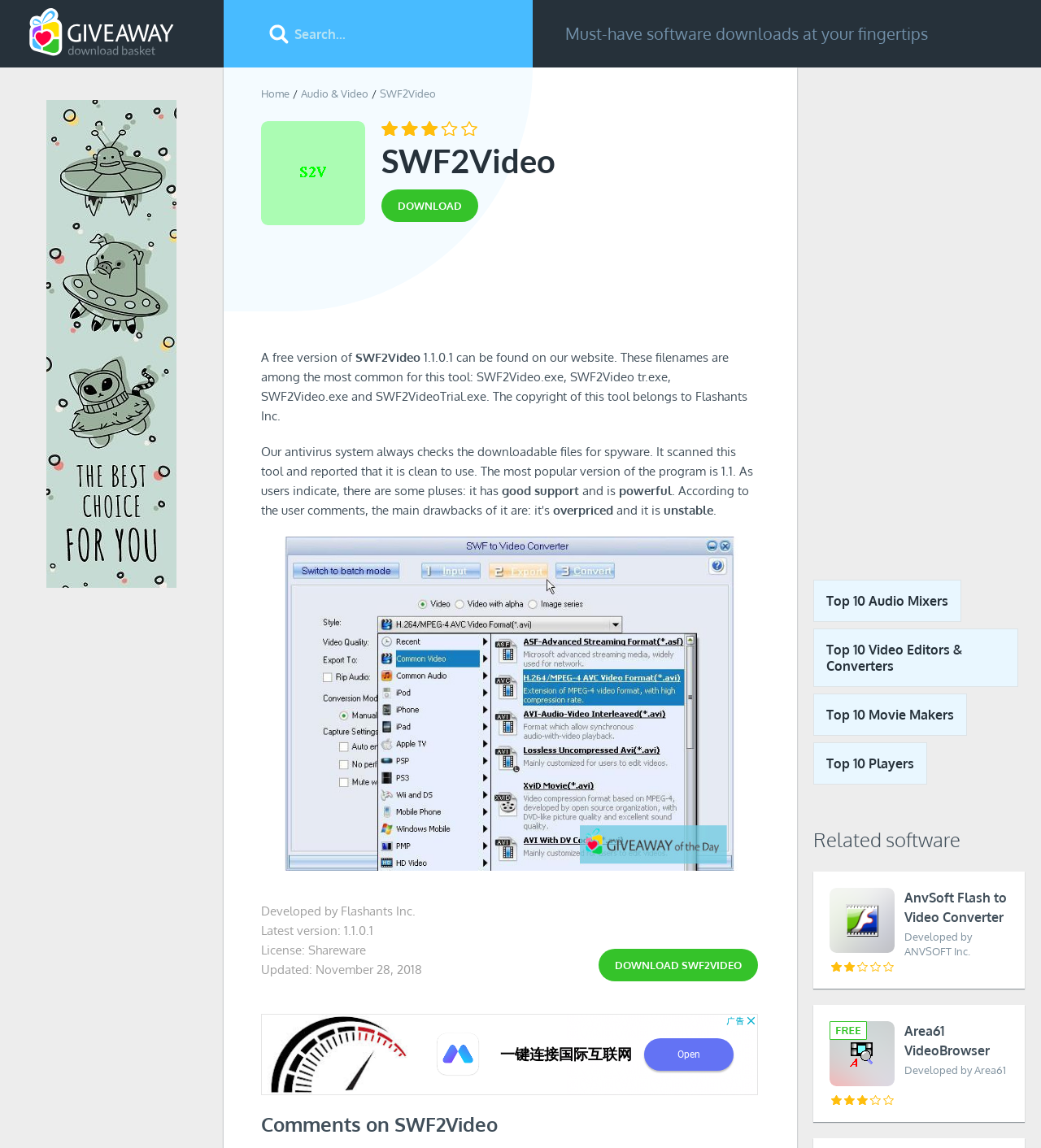Pinpoint the bounding box coordinates of the clickable element needed to complete the instruction: "Download SWF2Video". The coordinates should be provided as four float numbers between 0 and 1: [left, top, right, bottom].

[0.366, 0.165, 0.459, 0.193]